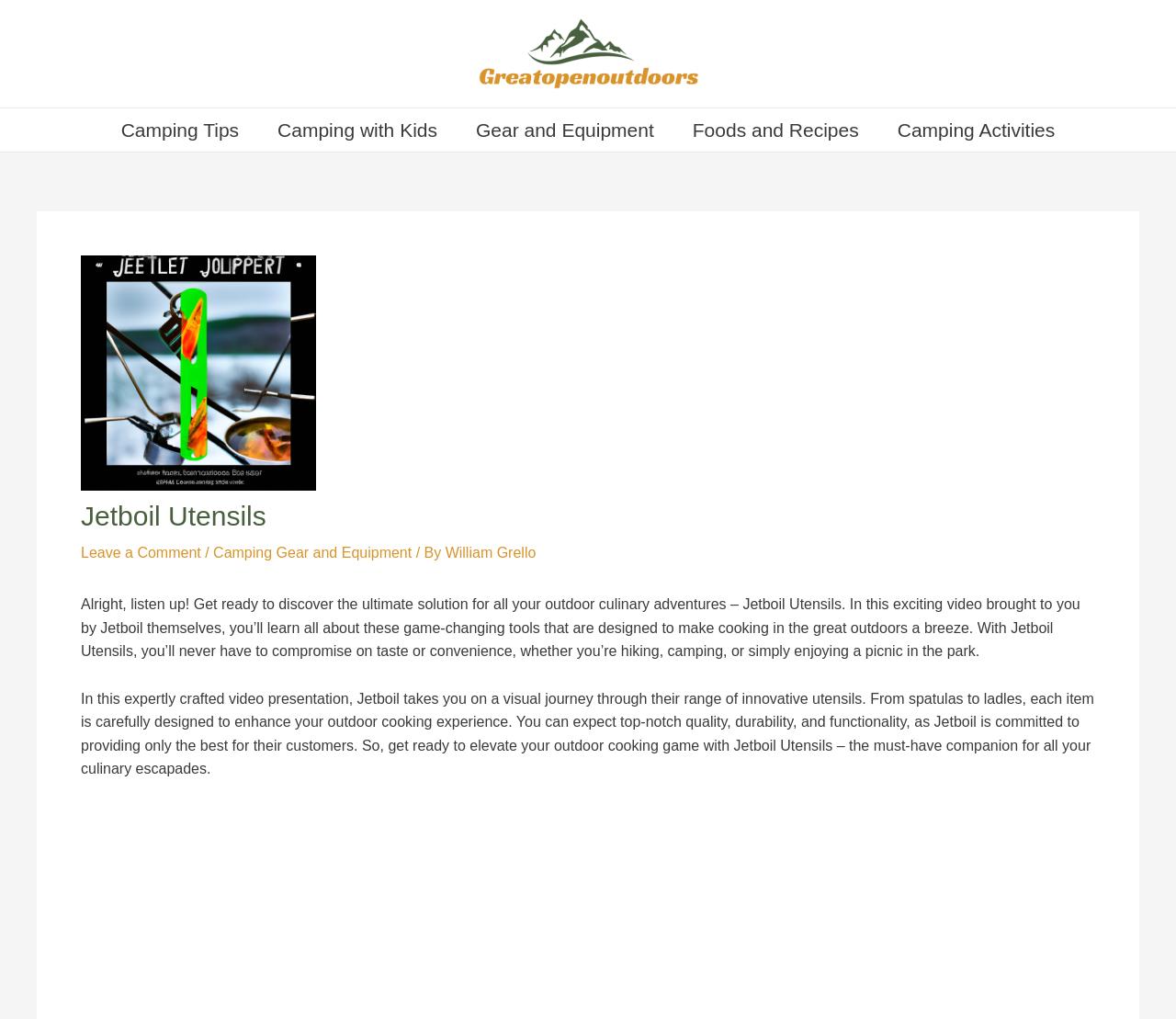What type of content is presented on this webpage?
Carefully analyze the image and provide a detailed answer to the question.

The webpage mentions that Jetboil takes you on a visual journey through their range of innovative utensils in an expertly crafted video presentation.